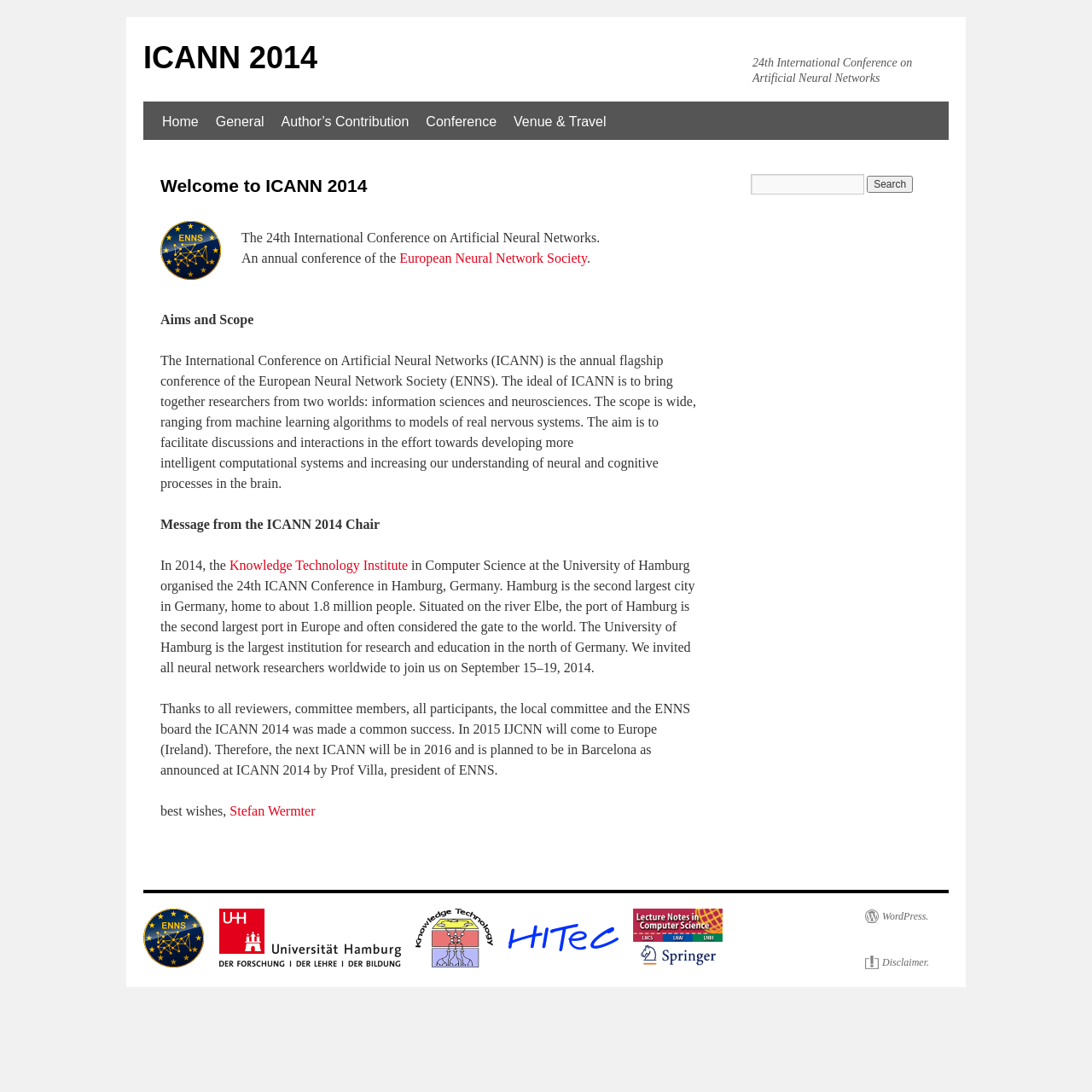Give a succinct answer to this question in a single word or phrase: 
Where was the 24th ICANN Conference held?

Hamburg, Germany